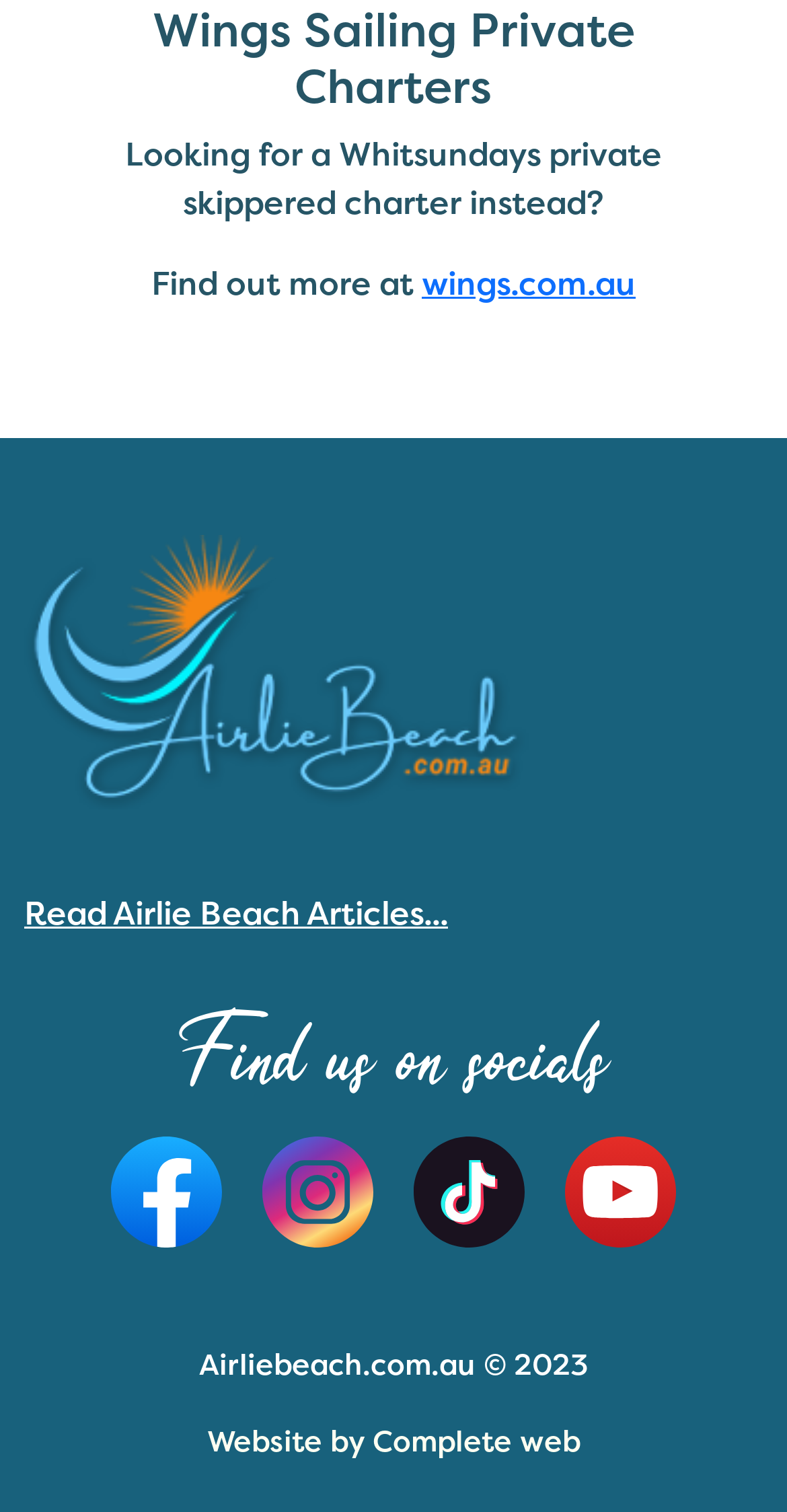Determine the bounding box coordinates (top-left x, top-left y, bottom-right x, bottom-right y) of the UI element described in the following text: parent_node: Find us on socials

[0.505, 0.774, 0.687, 0.799]